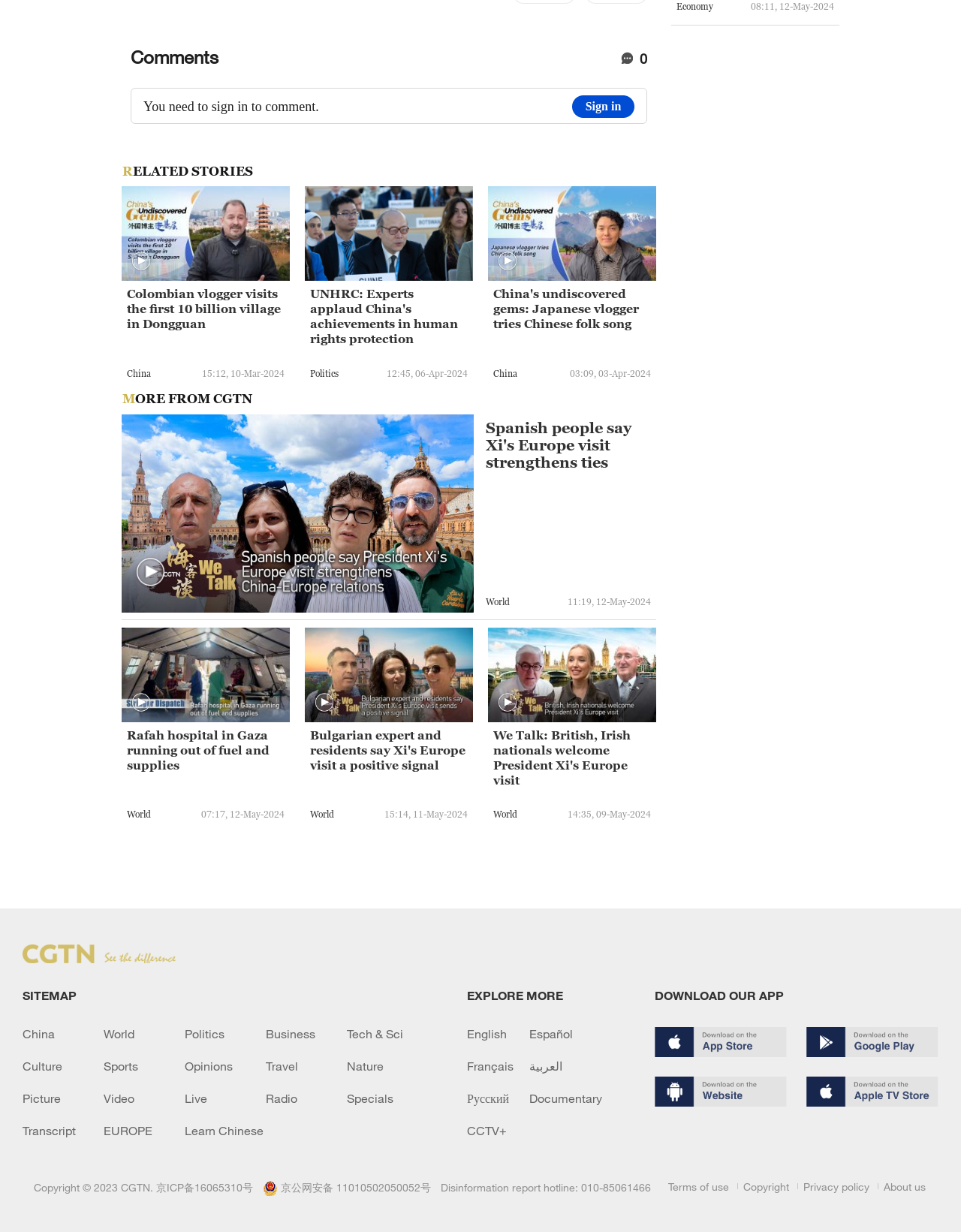How many links are there in the 'SITEMAP' section?
Look at the image and answer the question with a single word or phrase.

14